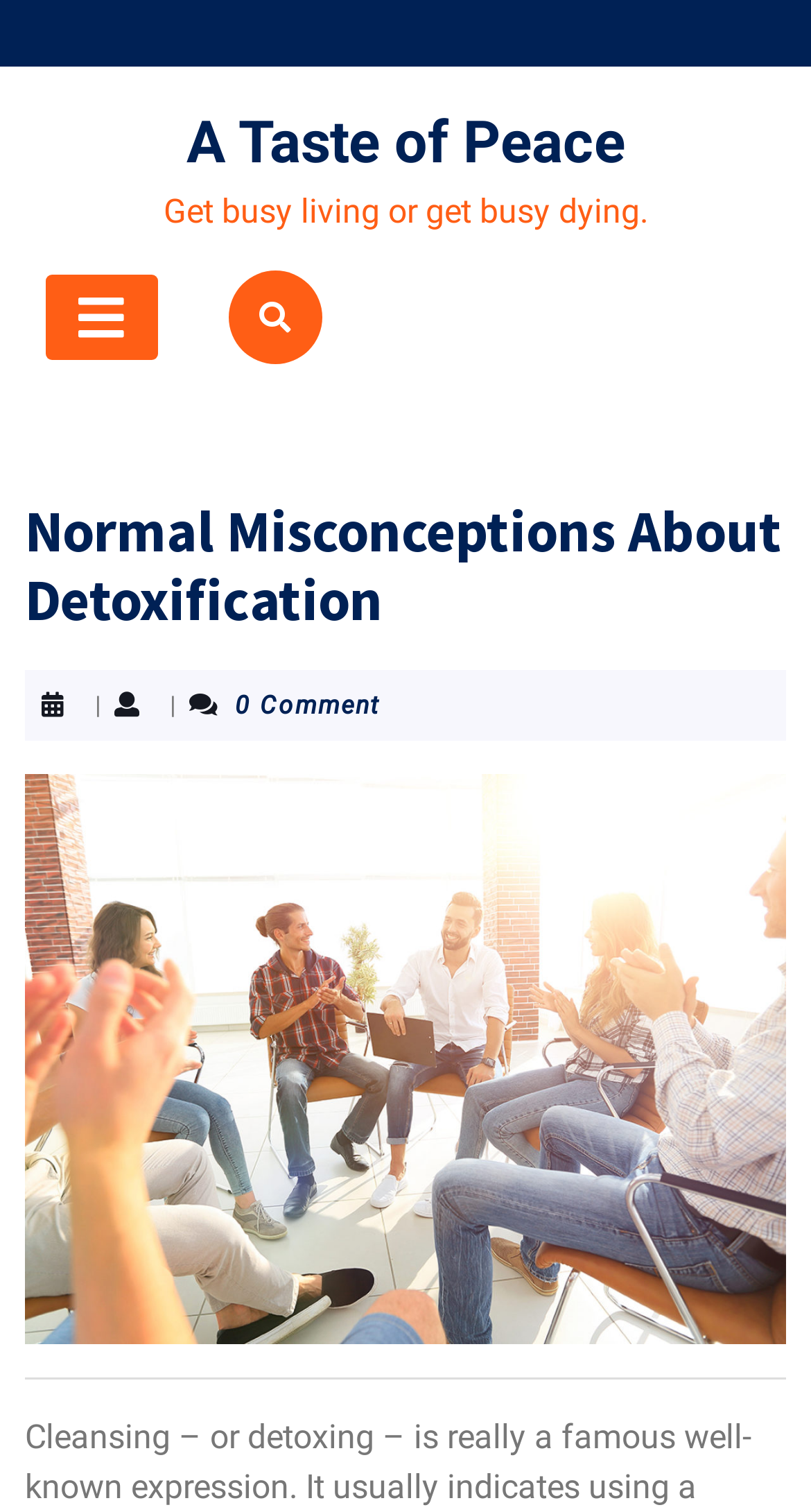Bounding box coordinates are specified in the format (top-left x, top-left y, bottom-right x, bottom-right y). All values are floating point numbers bounded between 0 and 1. Please provide the bounding box coordinate of the region this sentence describes: A Taste of Peace

[0.229, 0.072, 0.771, 0.117]